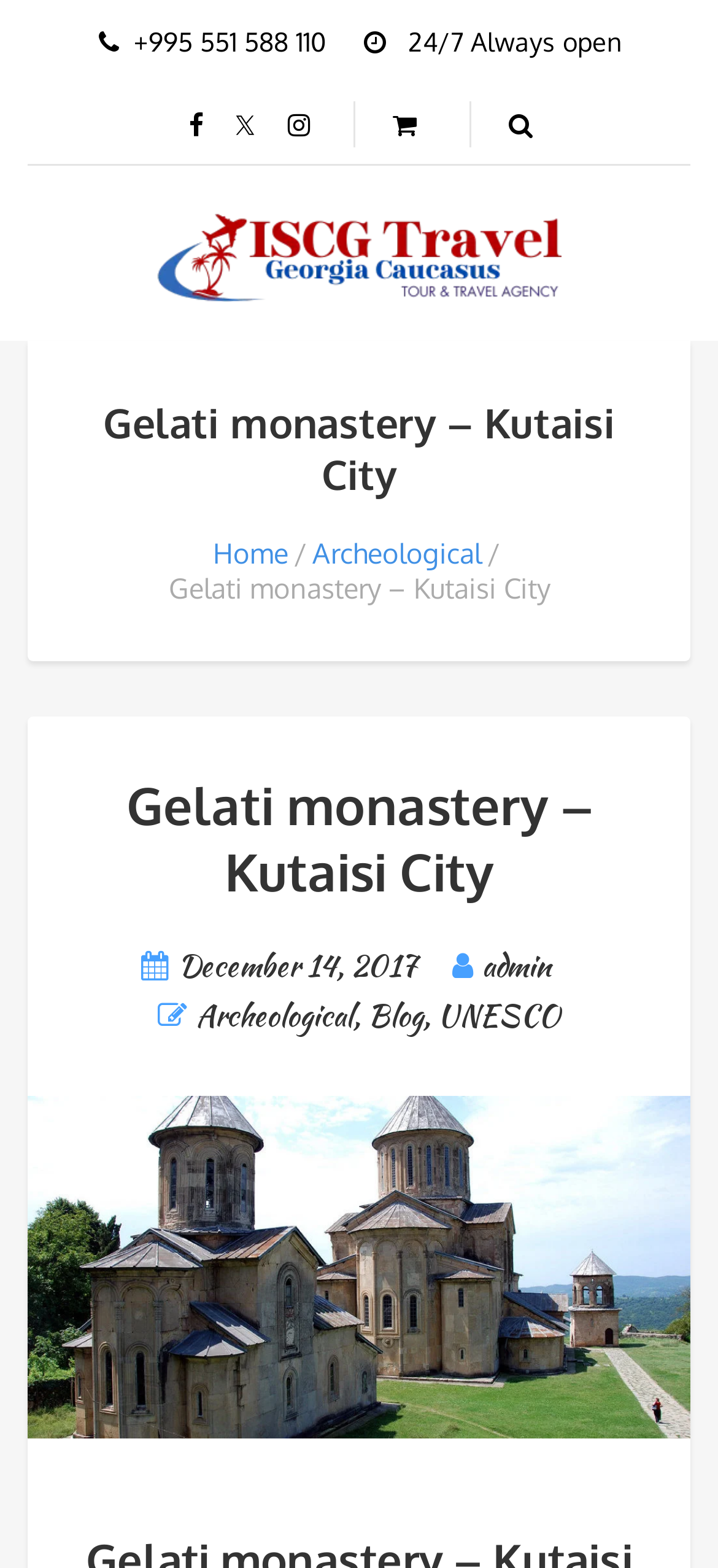Find the bounding box coordinates of the clickable region needed to perform the following instruction: "View Gelati monastery - Kutaisi City image". The coordinates should be provided as four float numbers between 0 and 1, i.e., [left, top, right, bottom].

[0.038, 0.699, 0.962, 0.918]